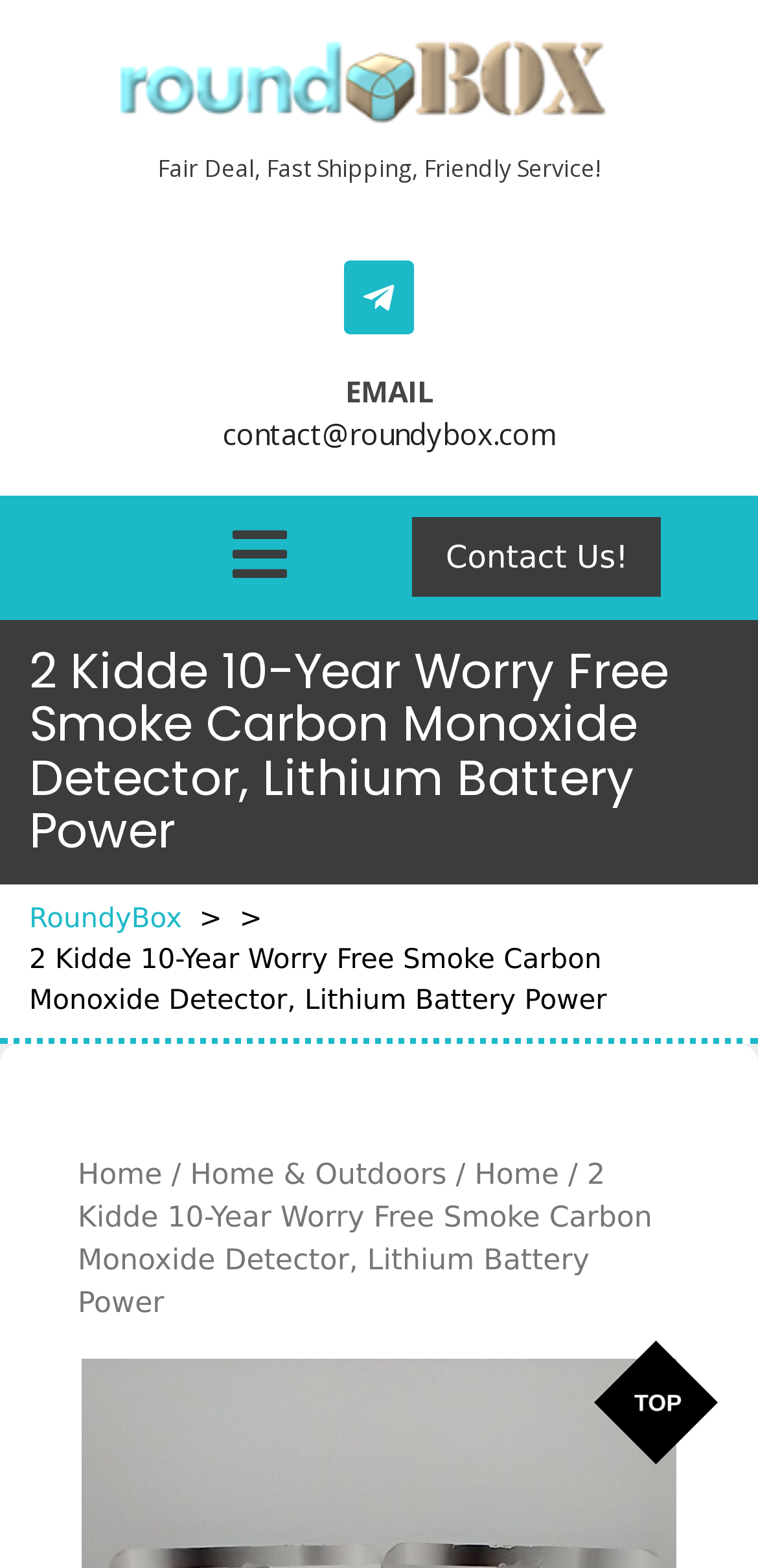Please extract the title of the webpage.

2 Kidde 10-Year Worry Free Smoke Carbon Monoxide Detector, Lithium Battery Power